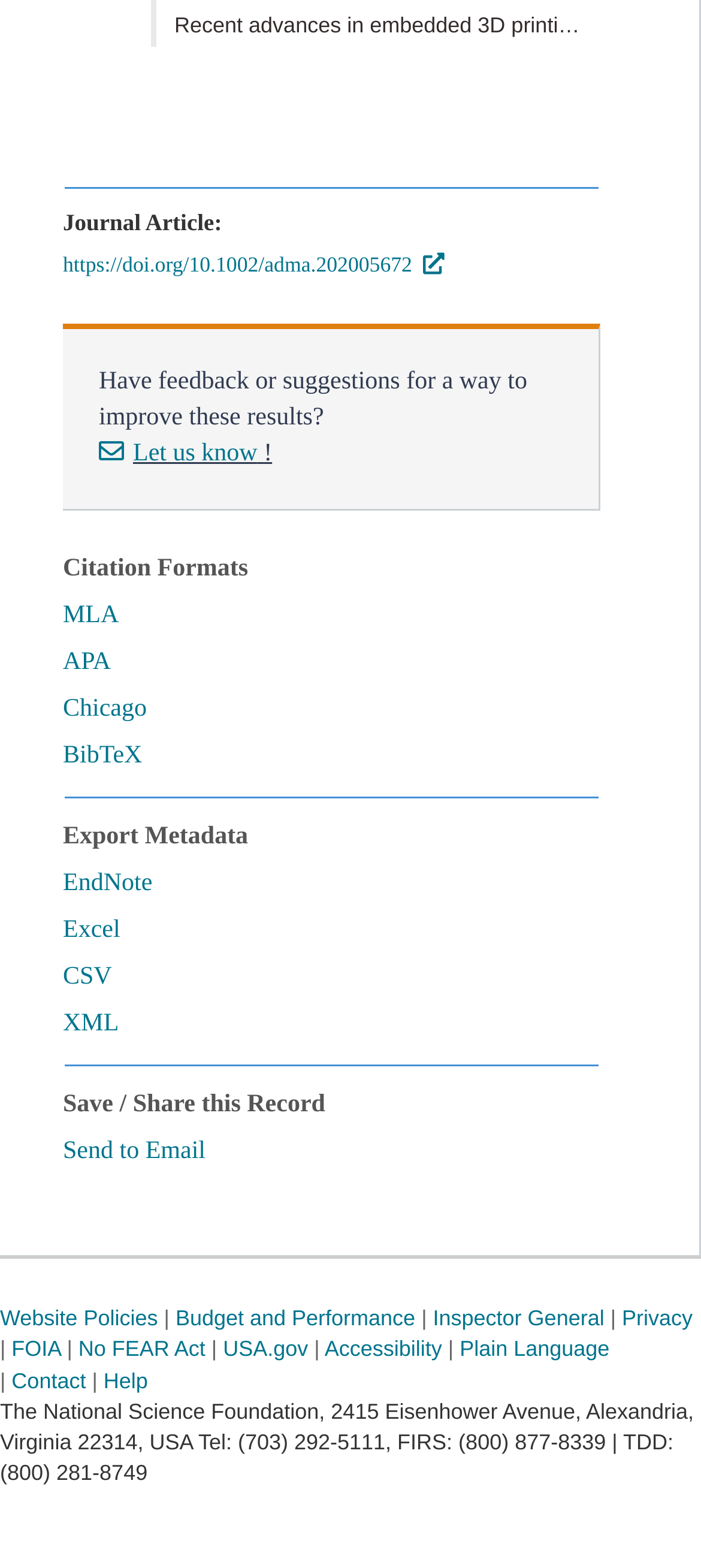Predict the bounding box of the UI element based on this description: "Budget and Performance".

[0.25, 0.833, 0.592, 0.849]